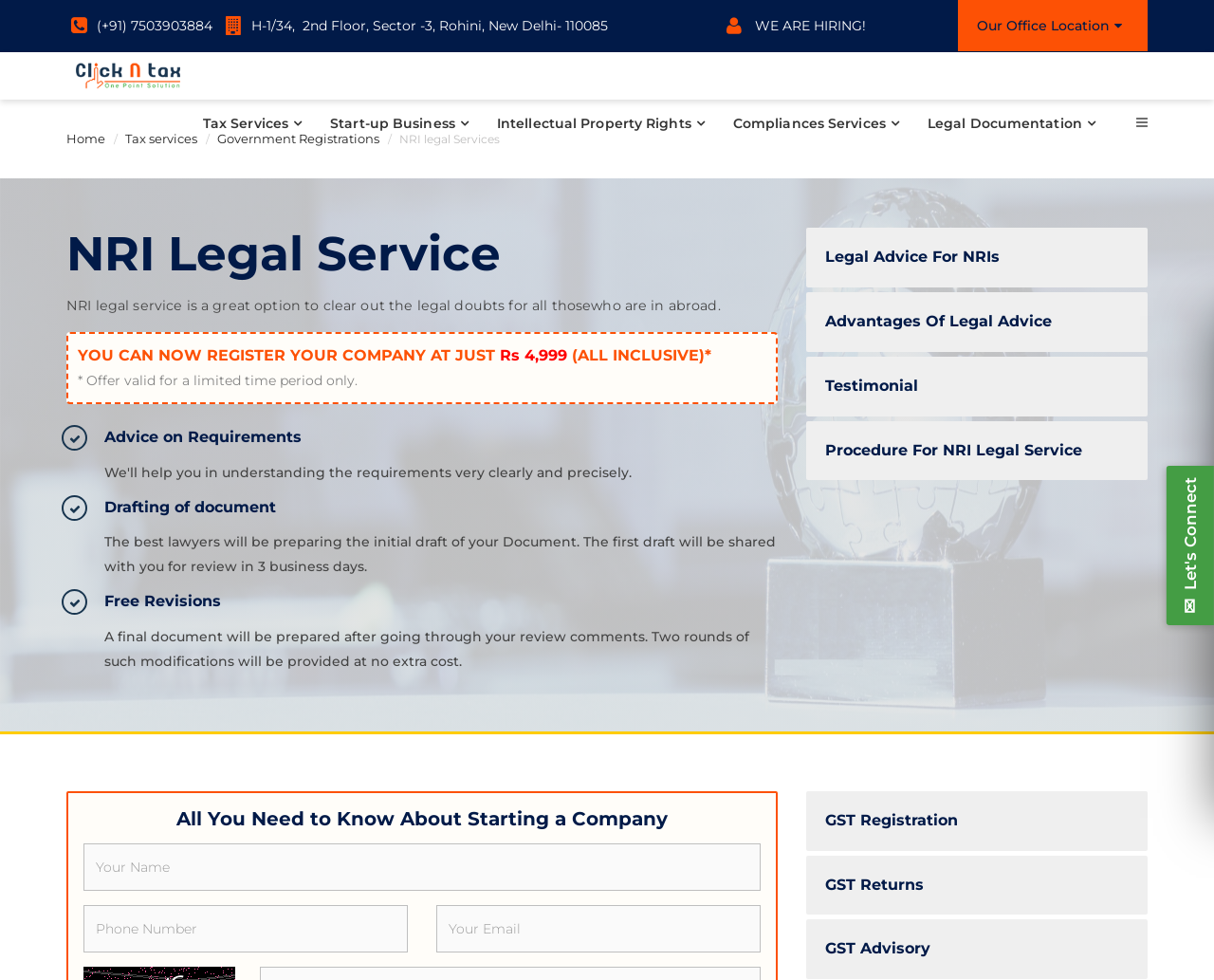Predict the bounding box of the UI element that fits this description: "Testimonial".

[0.664, 0.364, 0.945, 0.425]